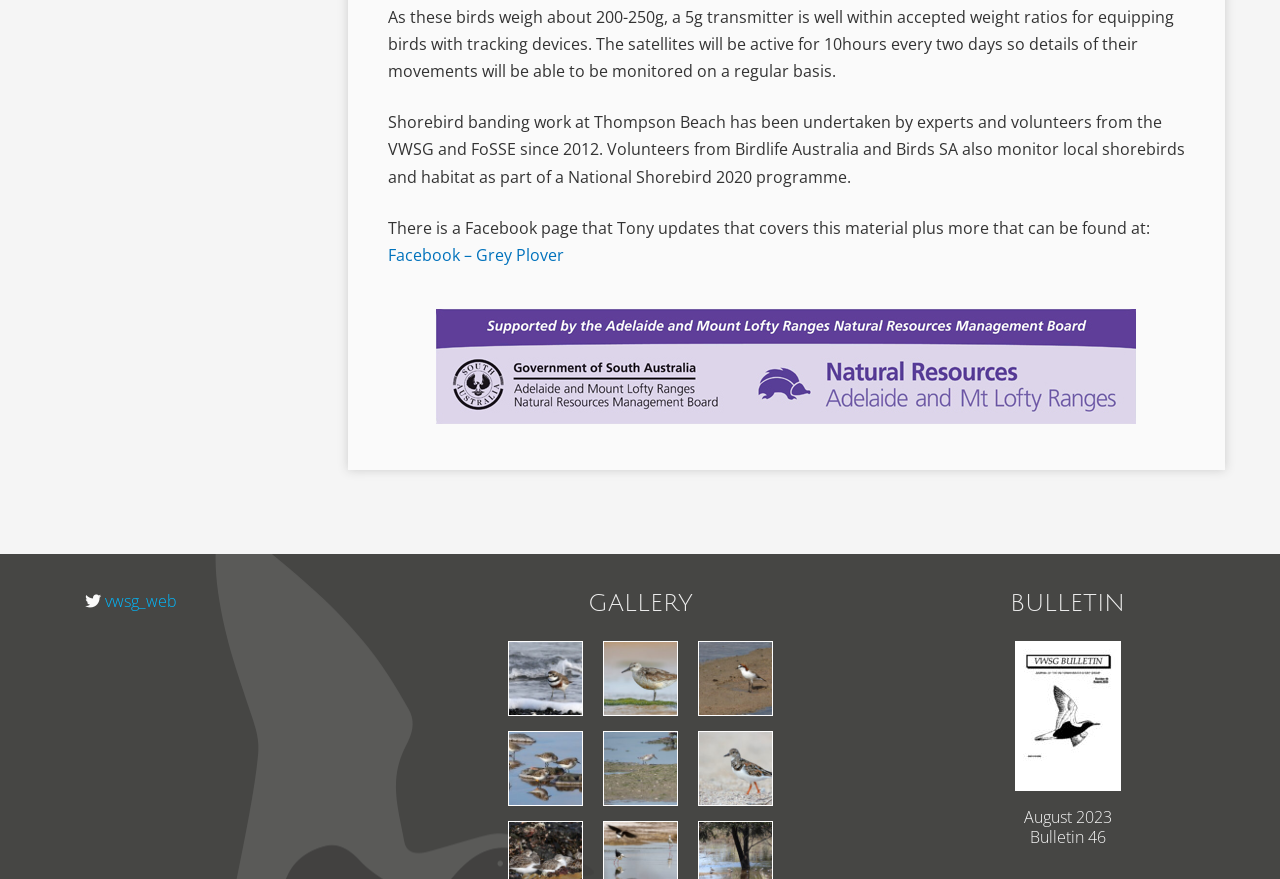Using the provided element description "Gallery", determine the bounding box coordinates of the UI element.

[0.459, 0.671, 0.541, 0.701]